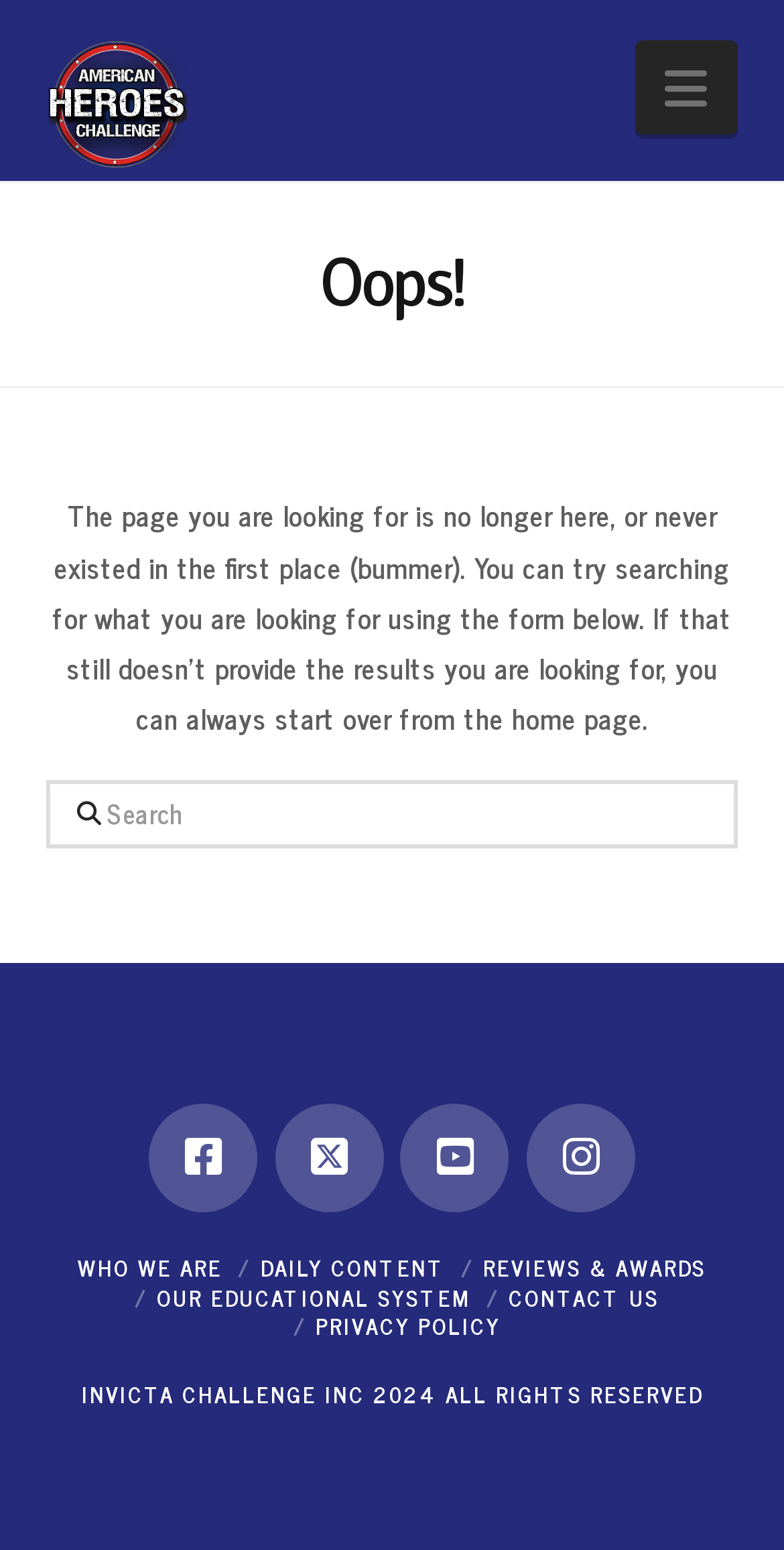How many social media links are at the bottom of the page?
Use the screenshot to answer the question with a single word or phrase.

4